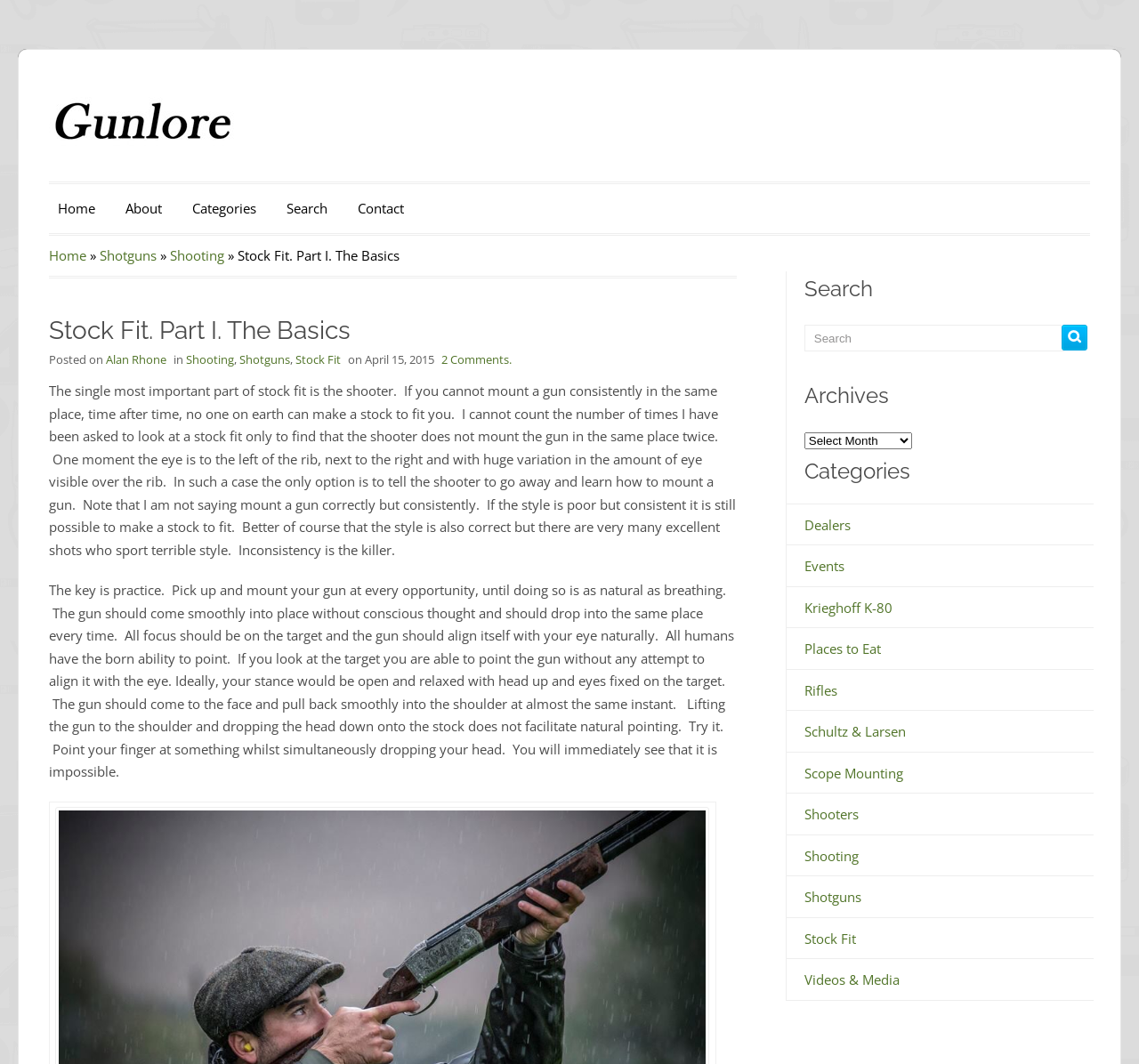Determine the bounding box coordinates for the HTML element described here: "input value="Search" name="s" value="Search"".

[0.706, 0.305, 0.934, 0.331]